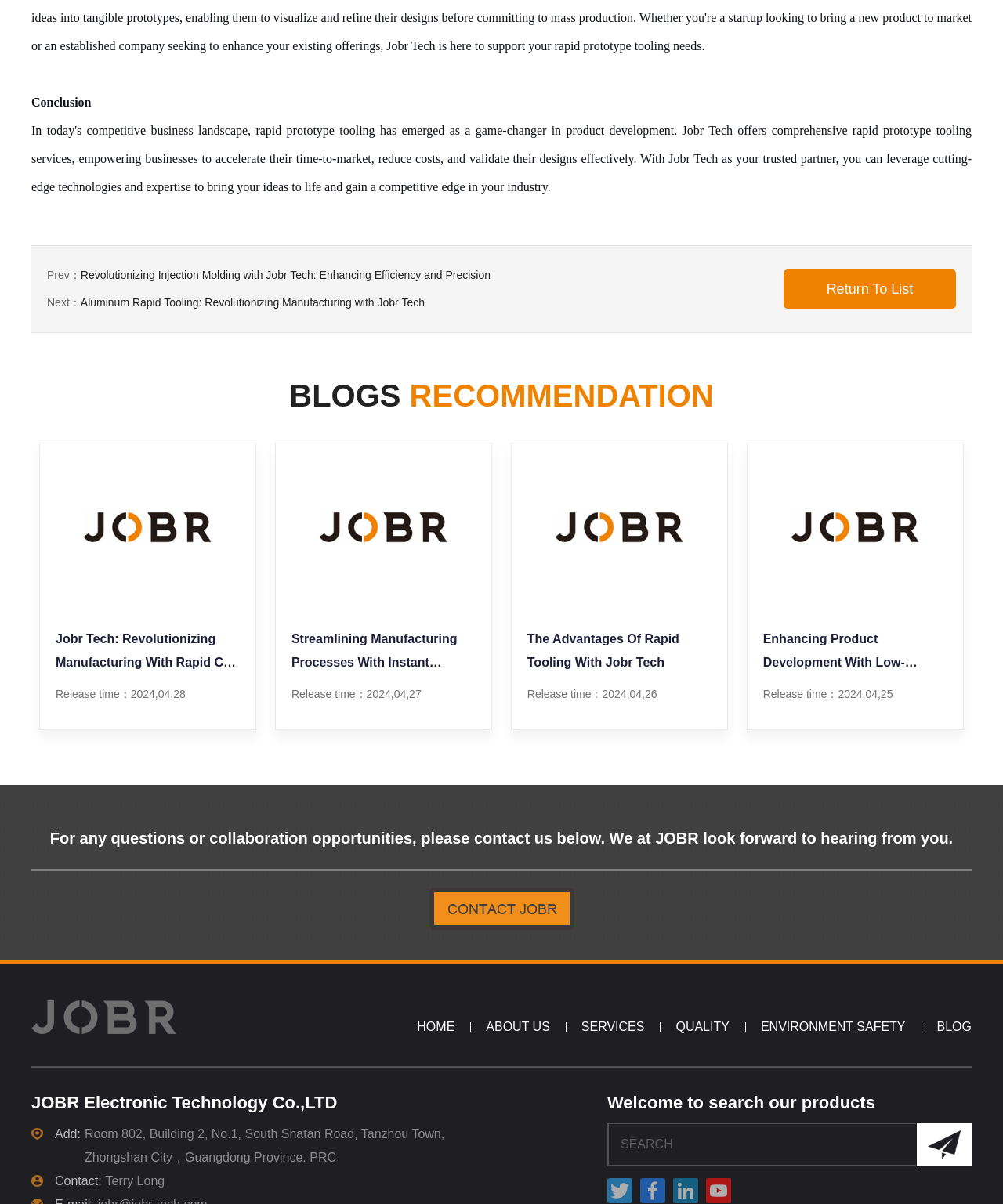Give a concise answer of one word or phrase to the question: 
What is the company name of the website owner?

JOBR Electronic Technology Co.,LTD